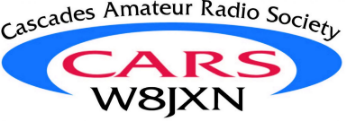Give a thorough explanation of the elements present in the image.

The image features the logo of the Cascades Amateur Radio Society (CARS), prominently displaying the acronym "CARS" in bold red letters. Below the acronym, the call sign "W8JXN" is featured in a sleek black font, signifying the society's licensed amateur radio identifier. Surrounding the text is a blue oval shape that enhances the logo's visibility and appeal, creating a sense of unity and professionalism. This graphic represents the community and activities related to amateur radio enthusiasts in the Jackson, Michigan area, serving as a recognizable emblem for the organization's efforts and mission.